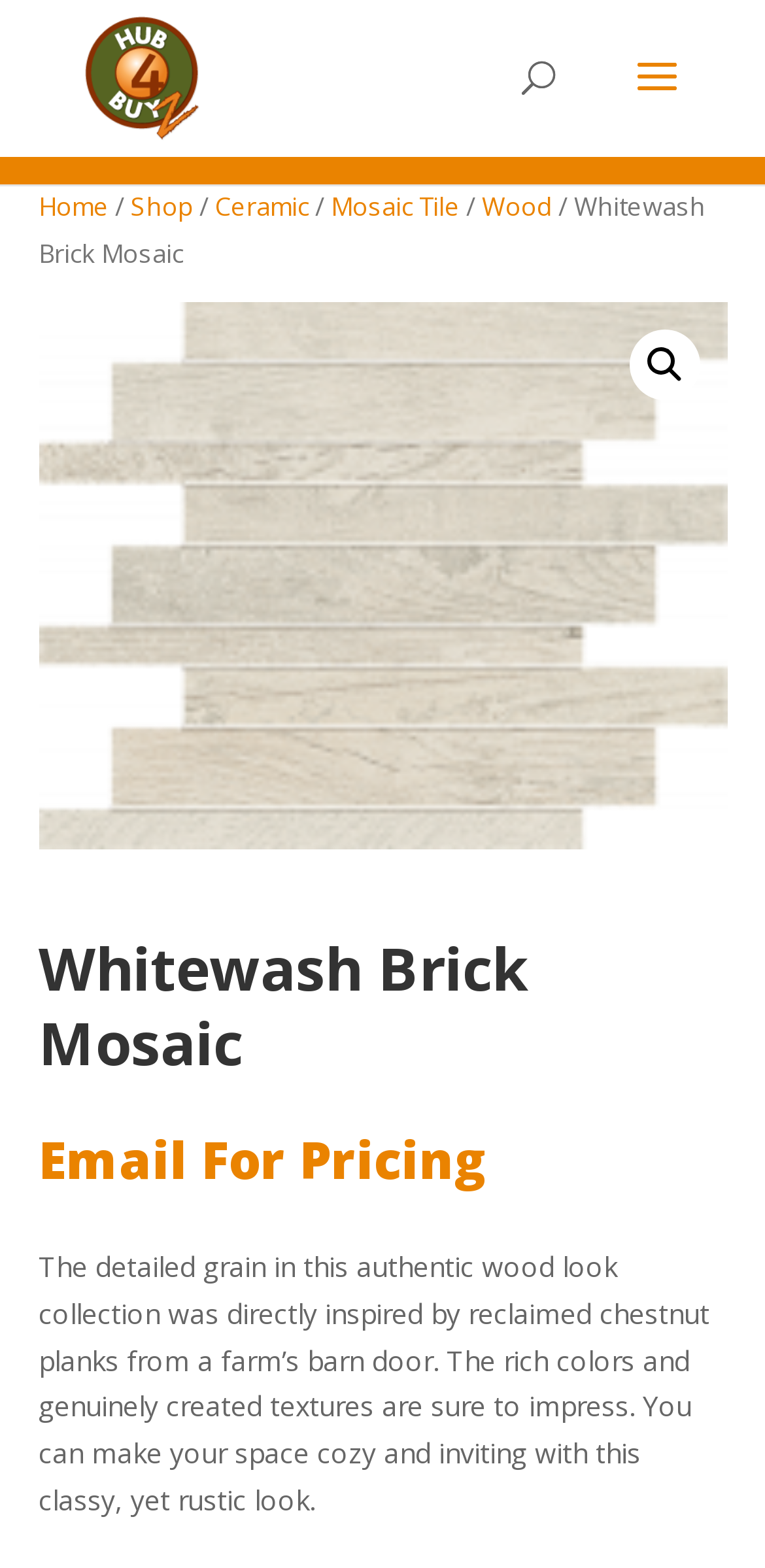Bounding box coordinates are to be given in the format (top-left x, top-left y, bottom-right x, bottom-right y). All values must be floating point numbers between 0 and 1. Provide the bounding box coordinate for the UI element described as: Mosaic Tile

[0.432, 0.12, 0.601, 0.143]